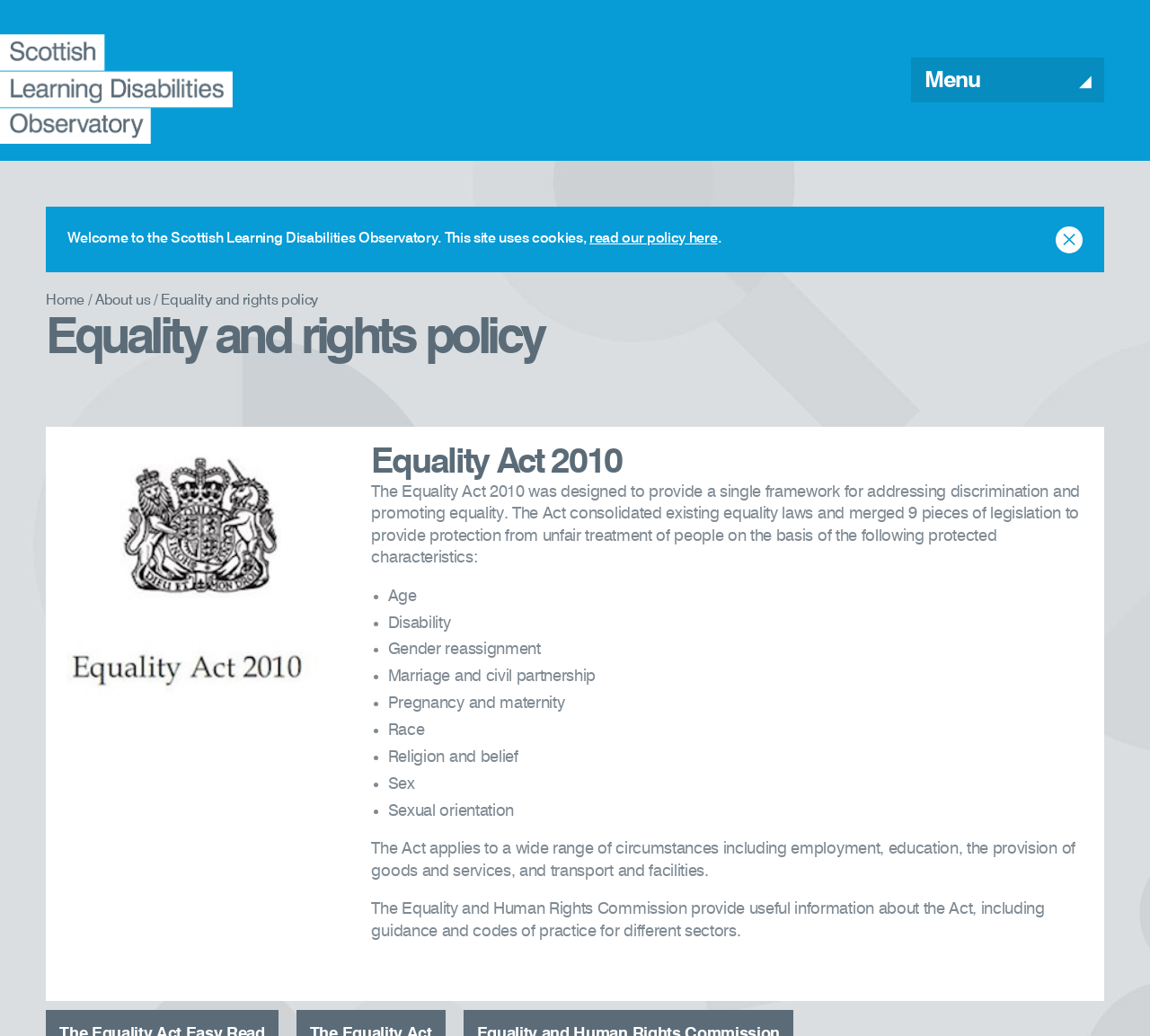Respond with a single word or short phrase to the following question: 
What organization provides information about the Equality Act 2010?

Equality and Human Rights Commission